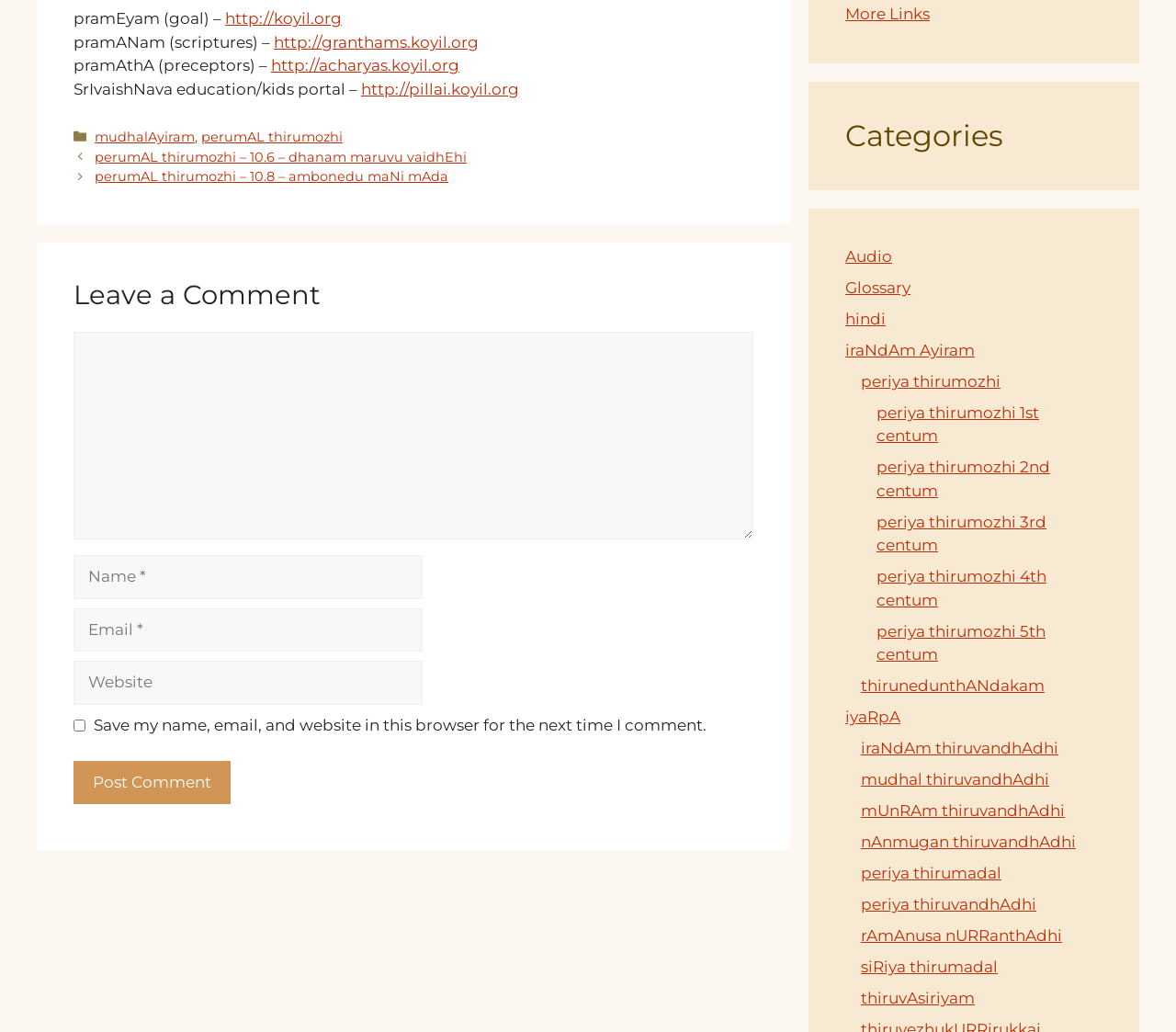Identify the coordinates of the bounding box for the element that must be clicked to accomplish the instruction: "Click on the link to periya thirumozhi".

[0.732, 0.361, 0.851, 0.378]